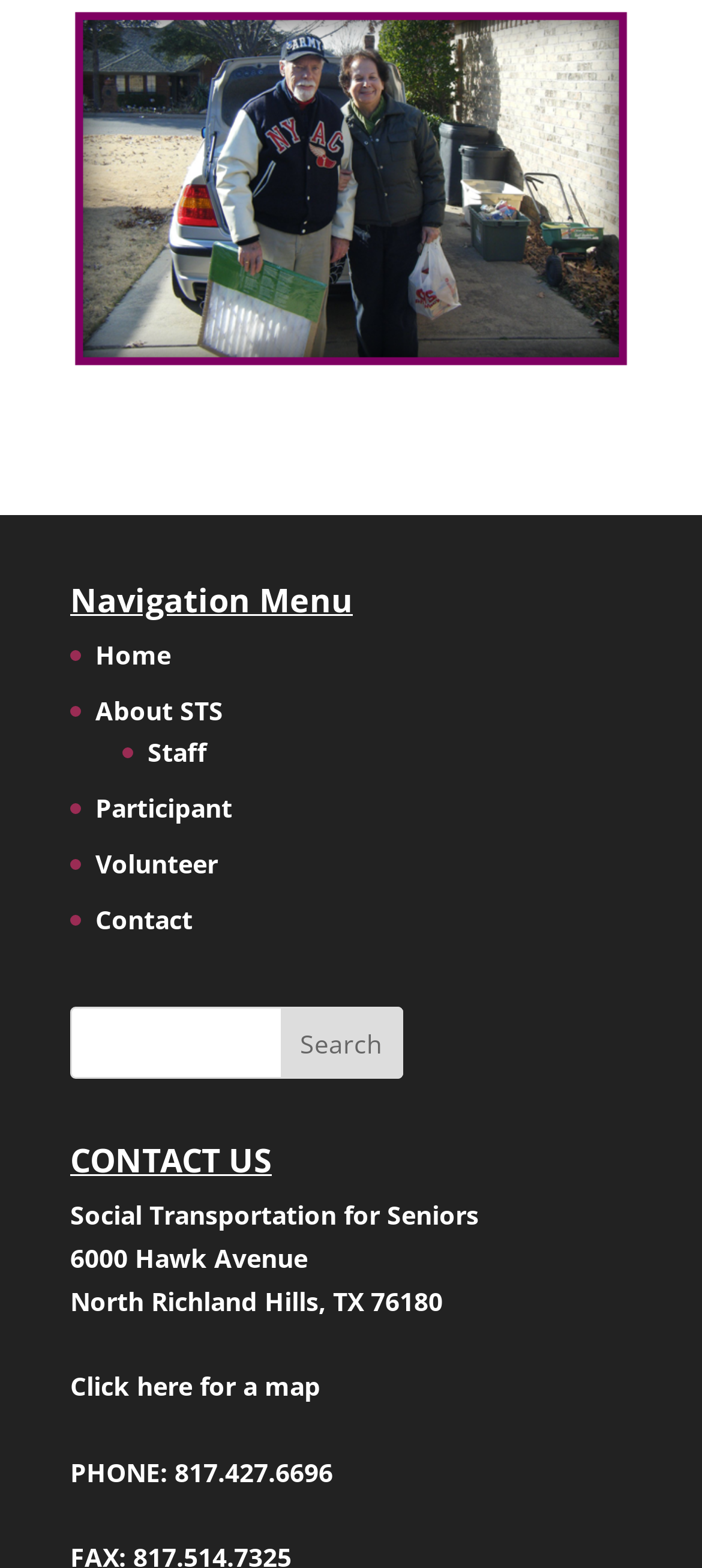What is the phone number of the organization?
From the screenshot, supply a one-word or short-phrase answer.

817.427.6696